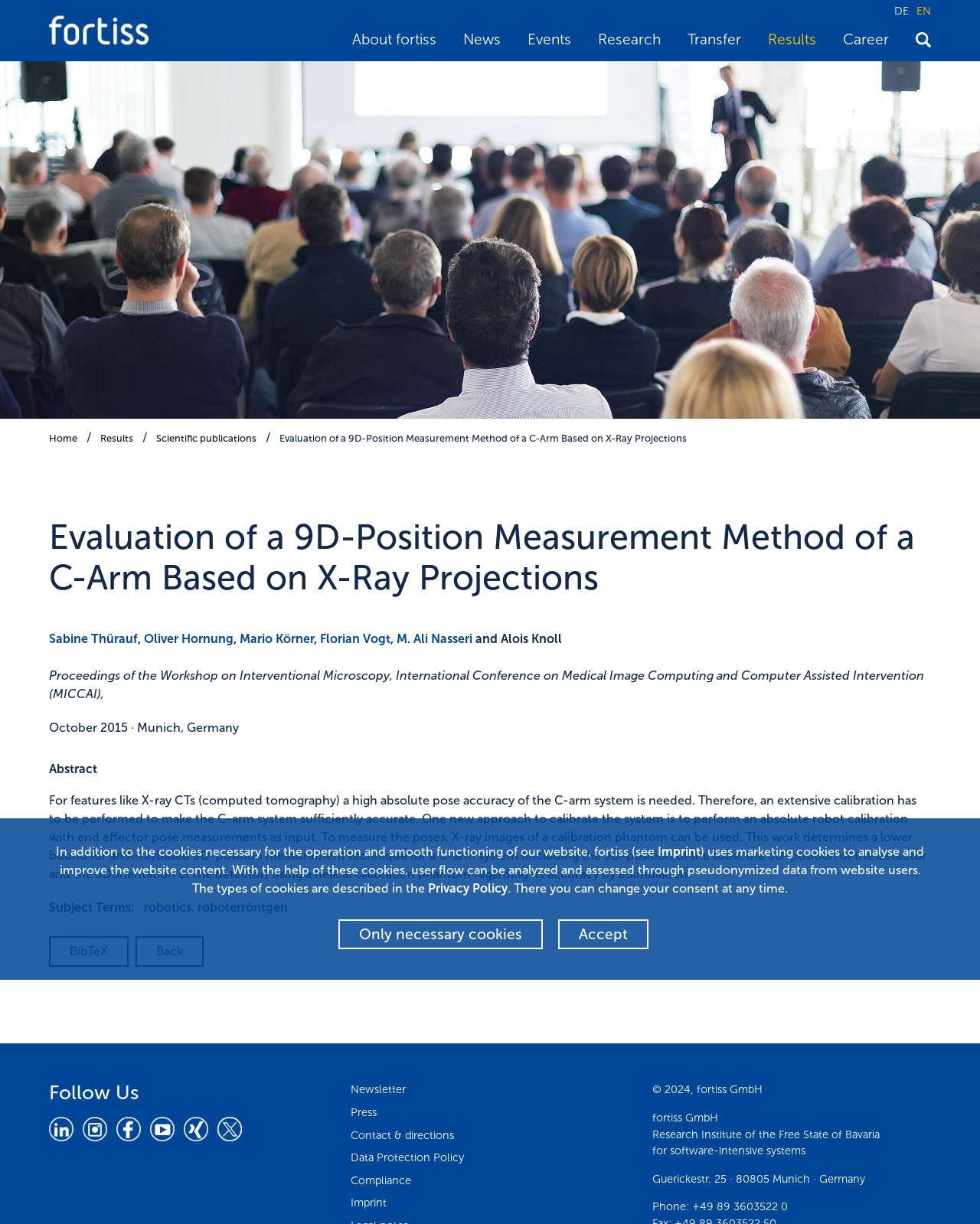Provide an in-depth caption for the webpage.

This webpage is about a research publication titled "Evaluation of a 9D-Position Measurement Method of a C-Arm Based on X-Ray Projections" from the Bavarian State Research Institute for software-intensive systems, fortiss. 

At the top of the page, there is a logo of fortiss, accompanied by a link to the homepage. To the right of the logo, there are language options, including DE and EN. Below the logo, there is a navigation menu with links to various sections of the website, such as About fortiss, News, Events, Research, Transfer, Results, Career, and Search.

The main content of the page is divided into several sections. The first section displays the title of the research publication, along with the names of the authors, Sabine Thürauf, Oliver Hornung, Mario Körner, Florian Vogt, and M. Ali Nasseri. 

Below the author list, there is a section with publication details, including the title of the conference, "Proceedings of the Workshop on Interventional Microscopy, International Conference on Medical Image Computing and Computer Assisted Intervention (MICCAI)", the date, "October 2015", and the location, "Munich, Germany".

The abstract of the research publication is presented in a separate section, which describes the approach to calibrate a C-arm system using an absolute robot calibration with end effector pose measurements as input.

Following the abstract, there is a section with subject terms, including "robotics" and "roboterröntgen". 

At the bottom of the page, there are links to social media platforms, including LinkedIn, Instagram, Facebook, YouTube, and Xing, as well as a link to a newsletter and other resources, such as Press, Contact & directions, Data Protection Policy, Compliance, and Imprint.

The webpage also includes a footer section with copyright information, the address of the research institute, and contact details, including a phone number. Additionally, there is a dialog box with information about the use of cookies on the website.